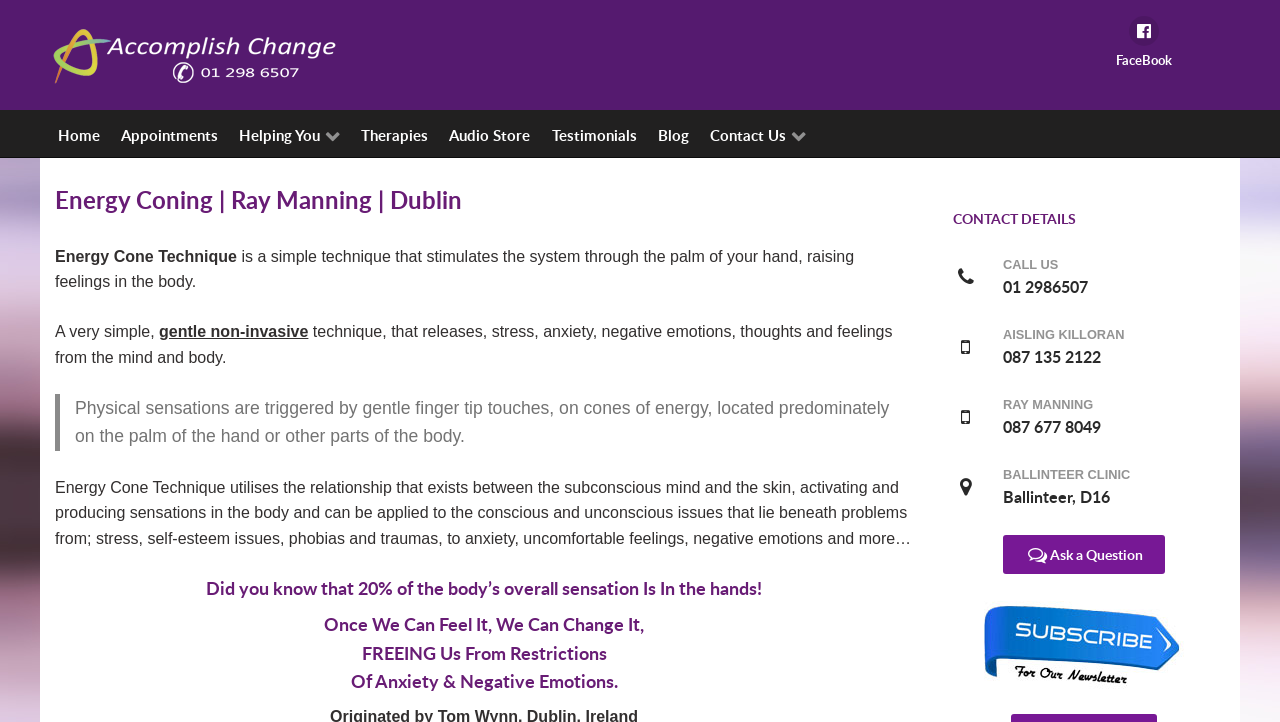Elaborate on the different components and information displayed on the webpage.

This webpage is about the Energy Cone Technique, a simple and gentle non-invasive method that releases stress, anxiety, and negative emotions from the mind and body. At the top left, there is a link to the homepage, followed by a navigation menu with links to Appointments, Helping You, Therapies, Audio Store, Testimonials, Blog, and Contact Us. 

On the top right, there are social media links, including Facebook. 

Below the navigation menu, there is a heading that reads "Energy Coning | Ray Manning | Dublin". 

The main content of the webpage is divided into sections. The first section explains the Energy Cone Technique, stating that it stimulates the system through the palm of the hand, raising feelings in the body. This technique releases stress, anxiety, negative emotions, thoughts, and feelings from the mind and body. 

The next section is a blockquote that provides more information about the technique, explaining that physical sensations are triggered by gentle finger tip touches on cones of energy located on the palm of the hand or other parts of the body. 

Following this, there is a section that discusses the relationship between the subconscious mind and the skin, and how the Energy Cone Technique can be applied to various issues such as stress, self-esteem issues, phobias, and traumas. 

The webpage also includes some interesting facts, such as the statement "Did you know that 20% of the body’s overall sensation Is In the hands!" and "Once We Can Feel It, We Can Change It, FREEING Us From Restrictions Of Anxiety & Negative Emotions." 

At the bottom of the page, there is a section with contact details, including phone numbers and addresses for Aisling Killoran, Ray Manning, and the Ballinteer Clinic. There is also a link to ask a question and a newsletter subscription link with an accompanying image.